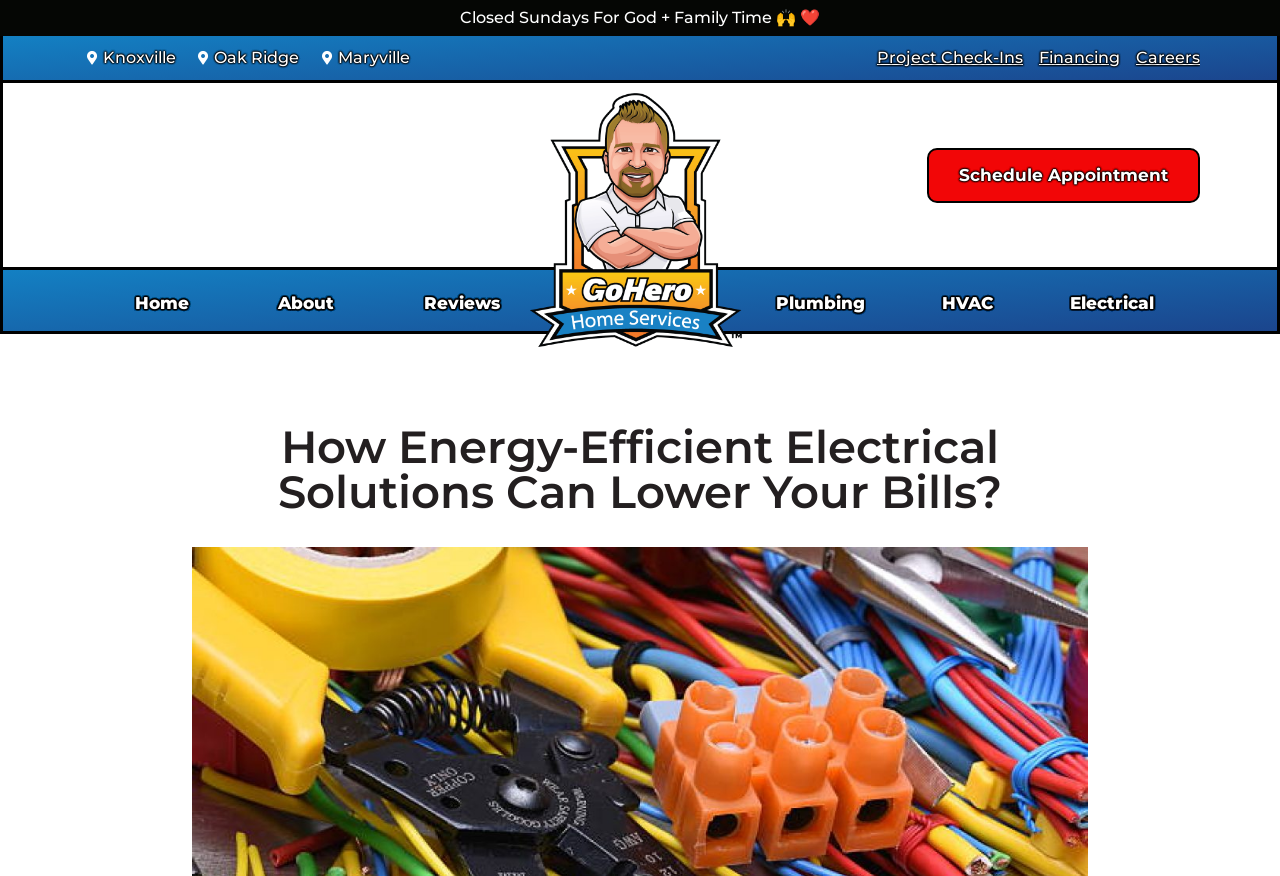Please identify the bounding box coordinates for the region that you need to click to follow this instruction: "Check reviews".

[0.296, 0.32, 0.425, 0.373]